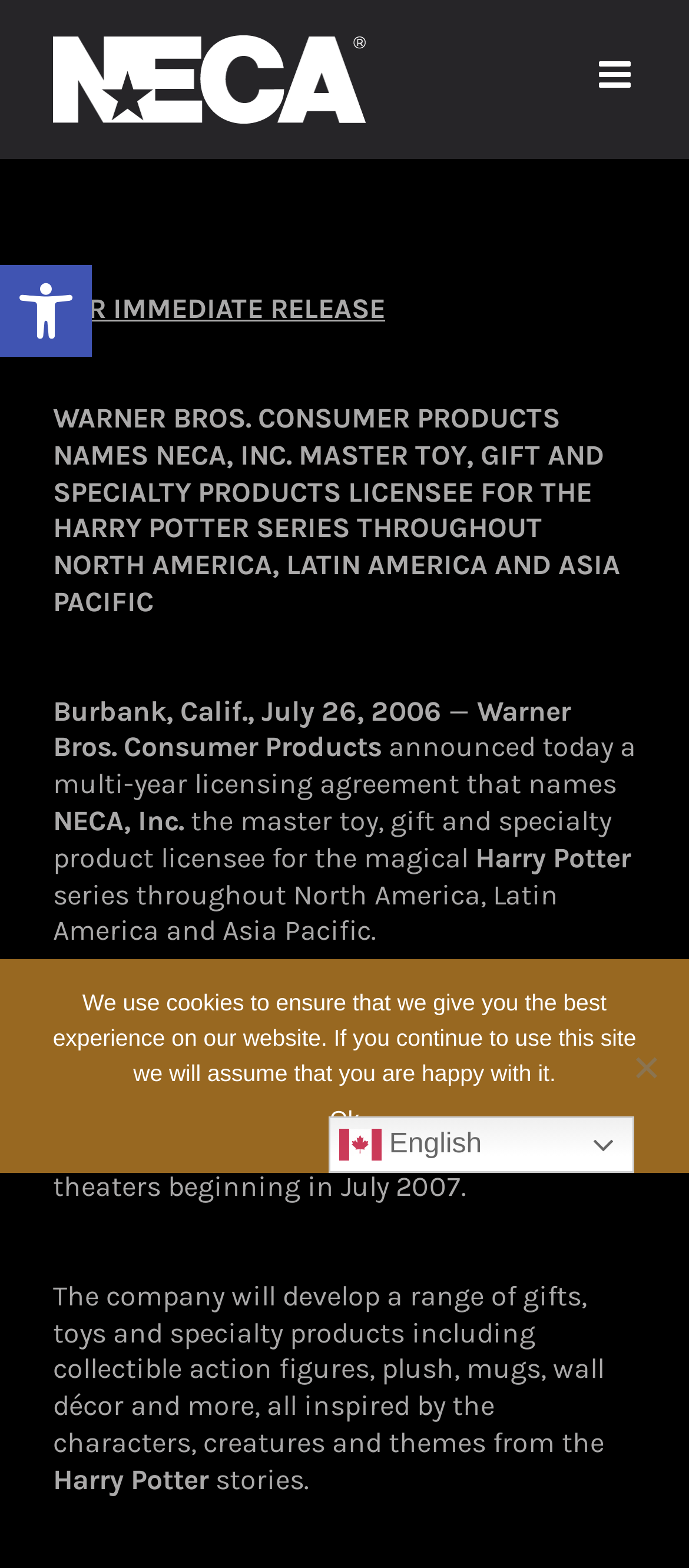Based on the visual content of the image, answer the question thoroughly: What type of products will NECA, Inc. develop?

I found this answer by reading the text in the 'Page Title Bar' region, specifically the sentence 'The company will develop a range of gifts, toys and specialty products including collectible action figures, plush, mugs, wall décor and more...'.